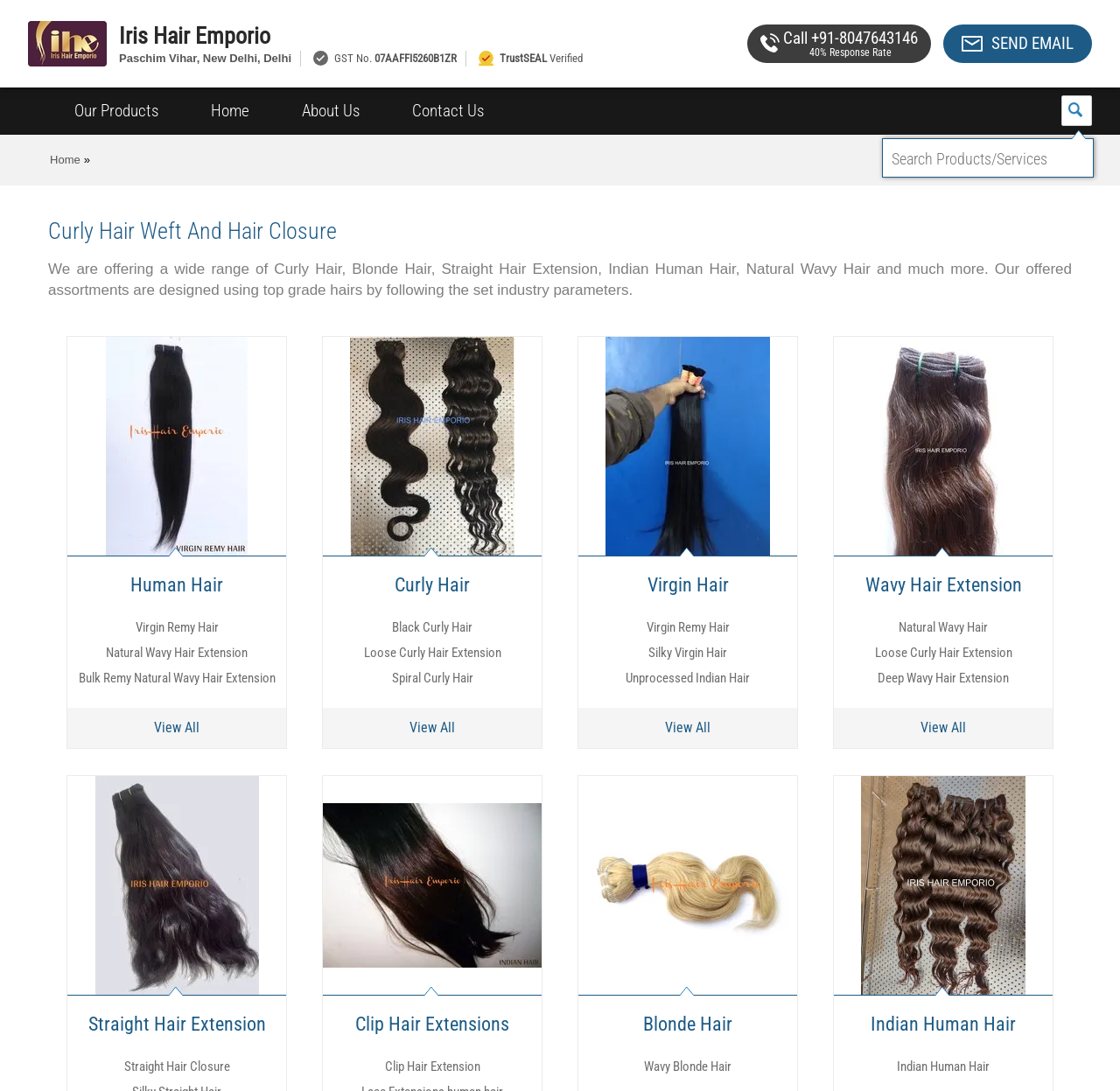Determine the main heading of the webpage and generate its text.

Curly Hair Weft And Hair Closure